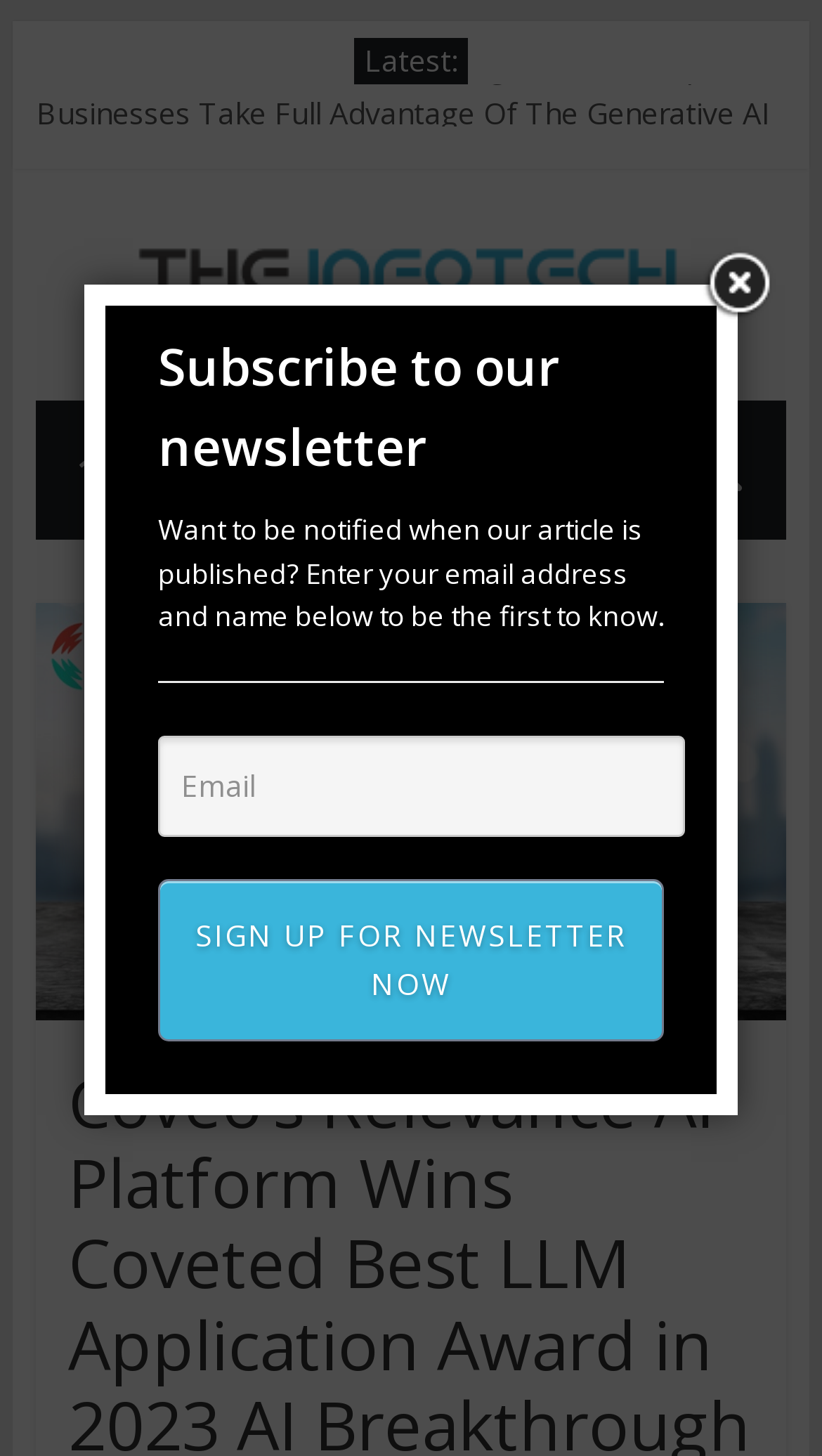Please identify the bounding box coordinates of the element's region that needs to be clicked to fulfill the following instruction: "Read the latest news". The bounding box coordinates should consist of four float numbers between 0 and 1, i.e., [left, top, right, bottom].

[0.444, 0.028, 0.556, 0.055]